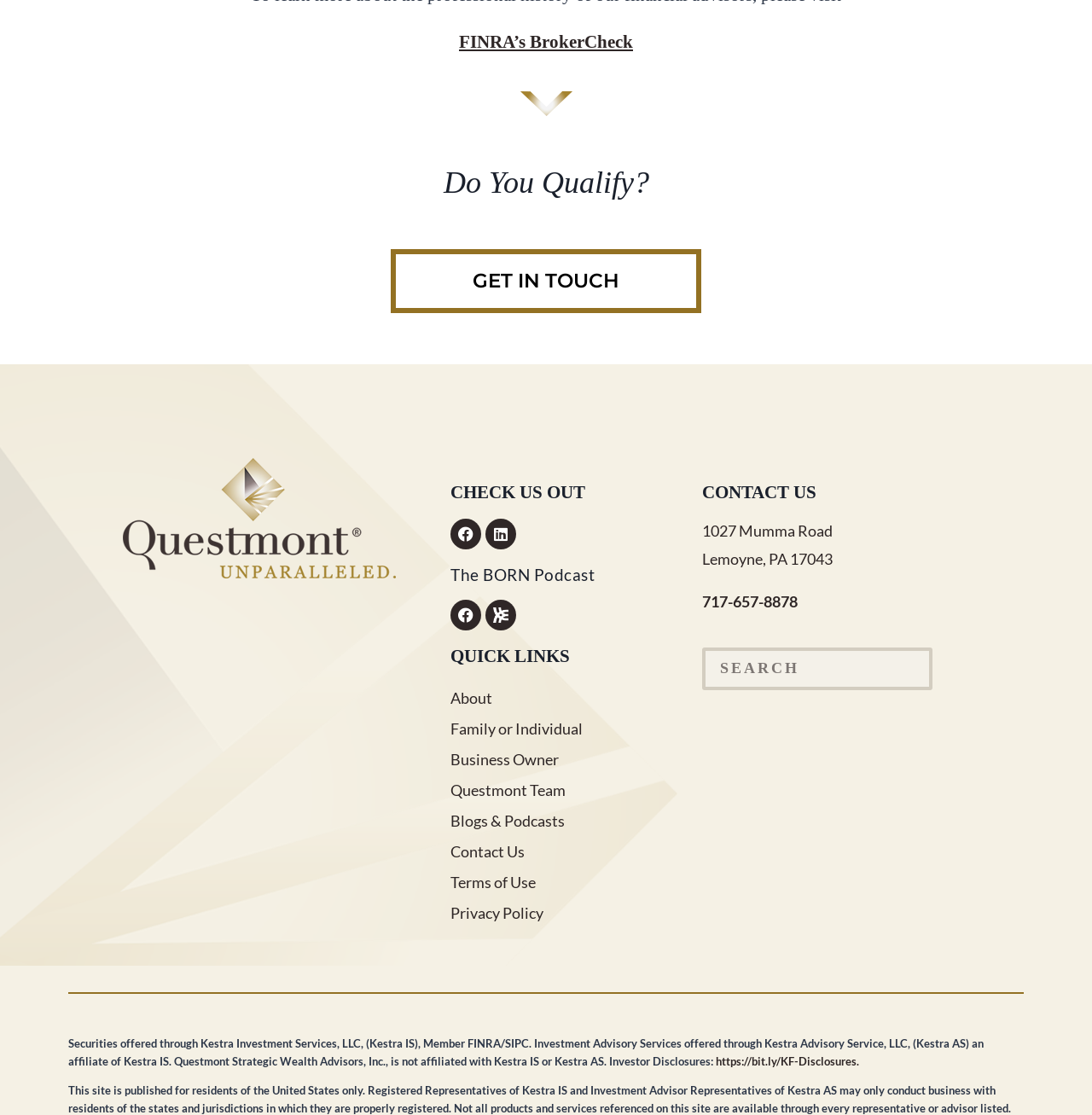Answer the question in one word or a short phrase:
What is the name of the podcast mentioned on the webpage?

The BORN Podcast